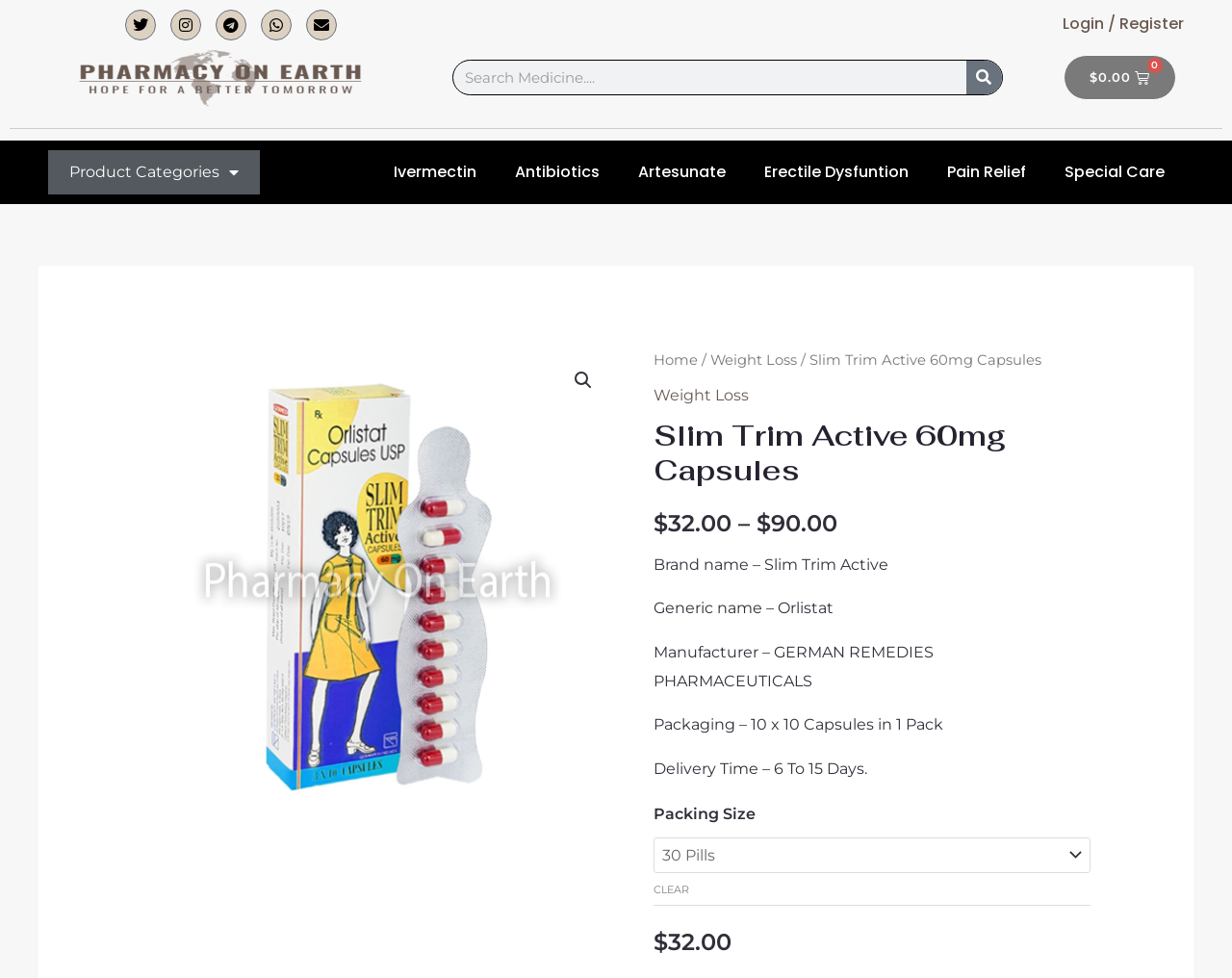Can you find the bounding box coordinates for the element that needs to be clicked to execute this instruction: "Login to your account"? The coordinates should be given as four float numbers between 0 and 1, i.e., [left, top, right, bottom].

[0.862, 0.013, 0.896, 0.035]